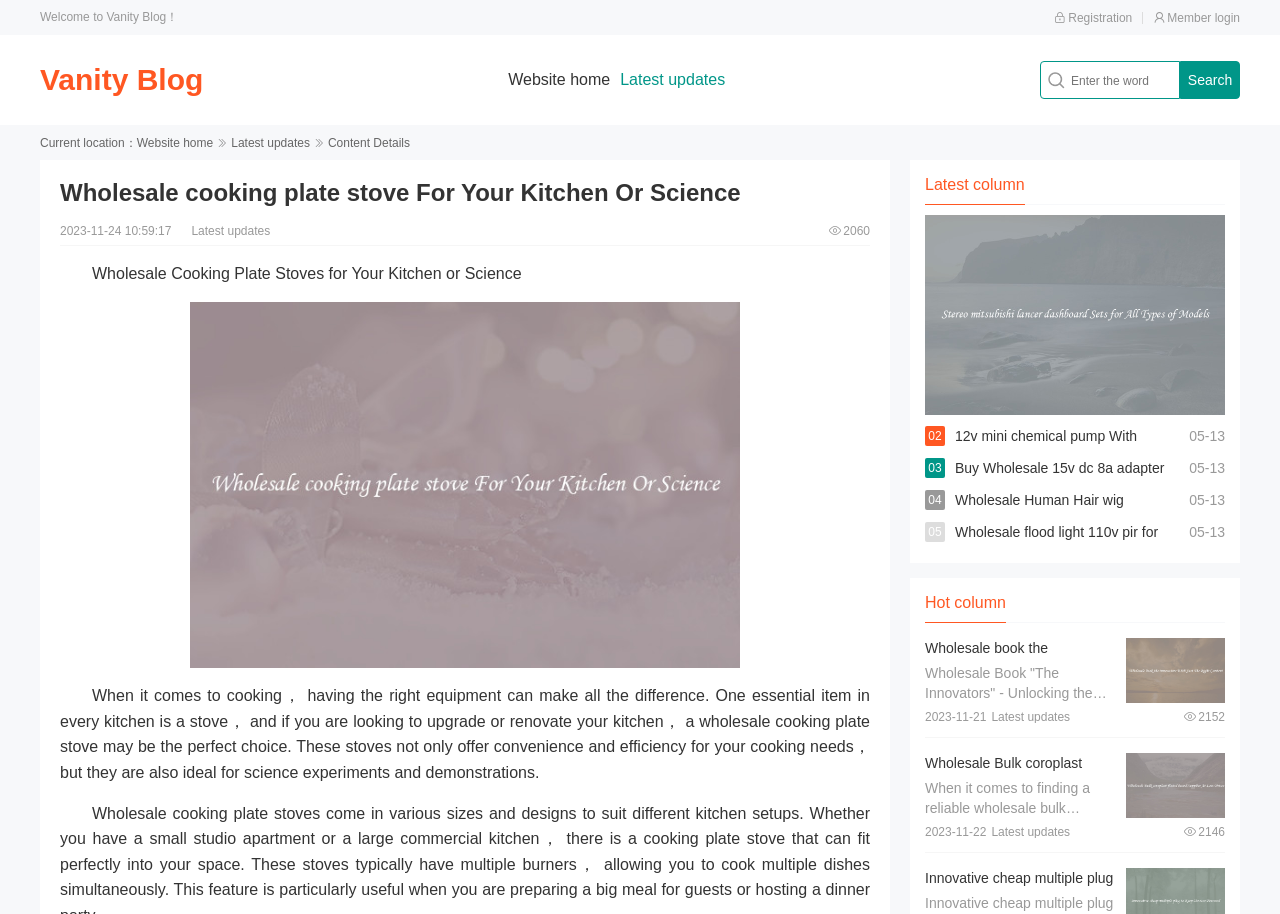Identify the bounding box for the UI element described as: "View details". Ensure the coordinates are four float numbers between 0 and 1, formatted as [left, top, right, bottom].

[0.88, 0.824, 0.957, 0.895]